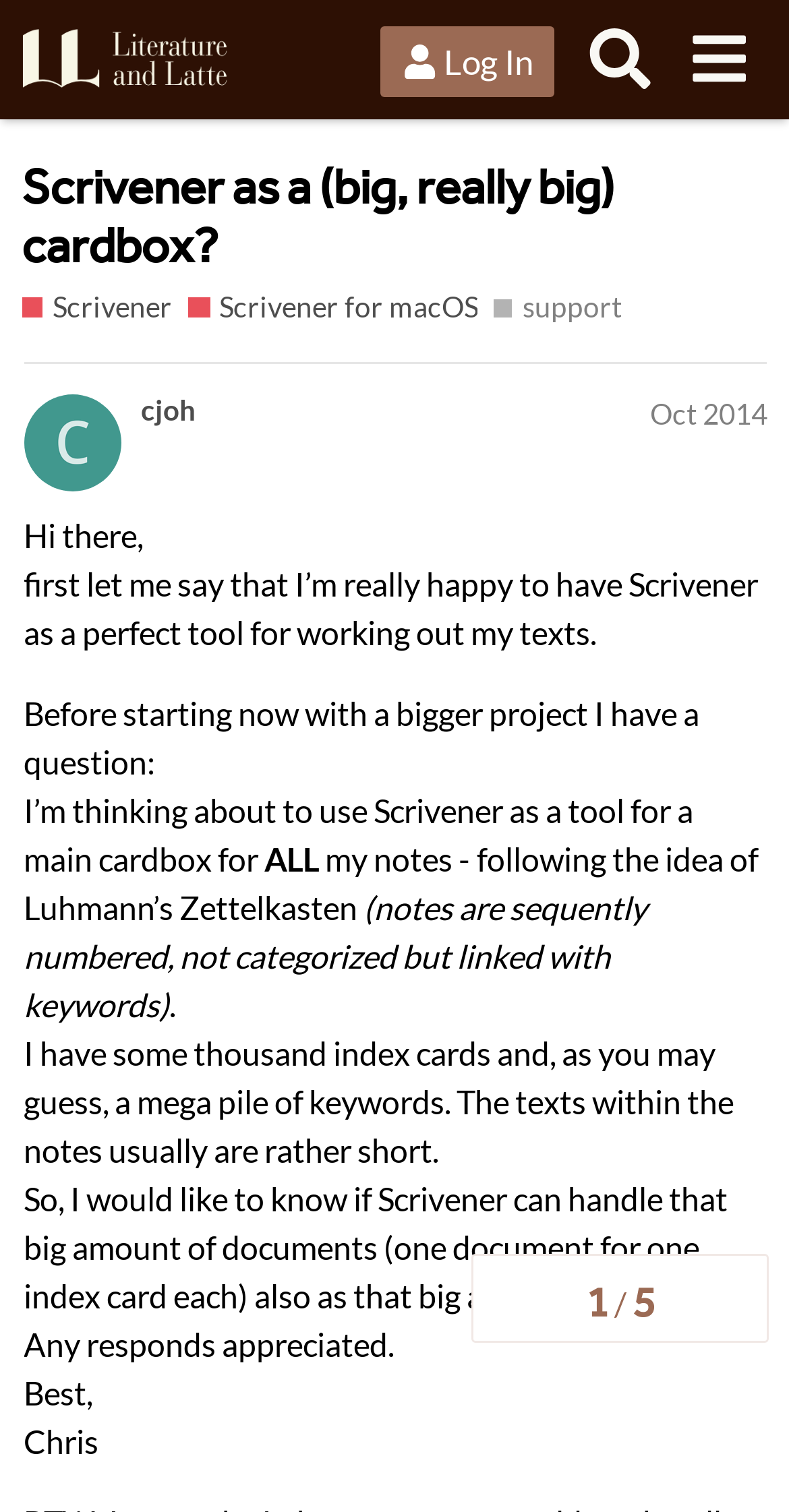Please examine the image and answer the question with a detailed explanation:
What is the author of the post asking about?

The author of the post is asking about using Scrivener as a tool for a main cardbox for all their notes, following the idea of Luhmann's Zettelkasten.